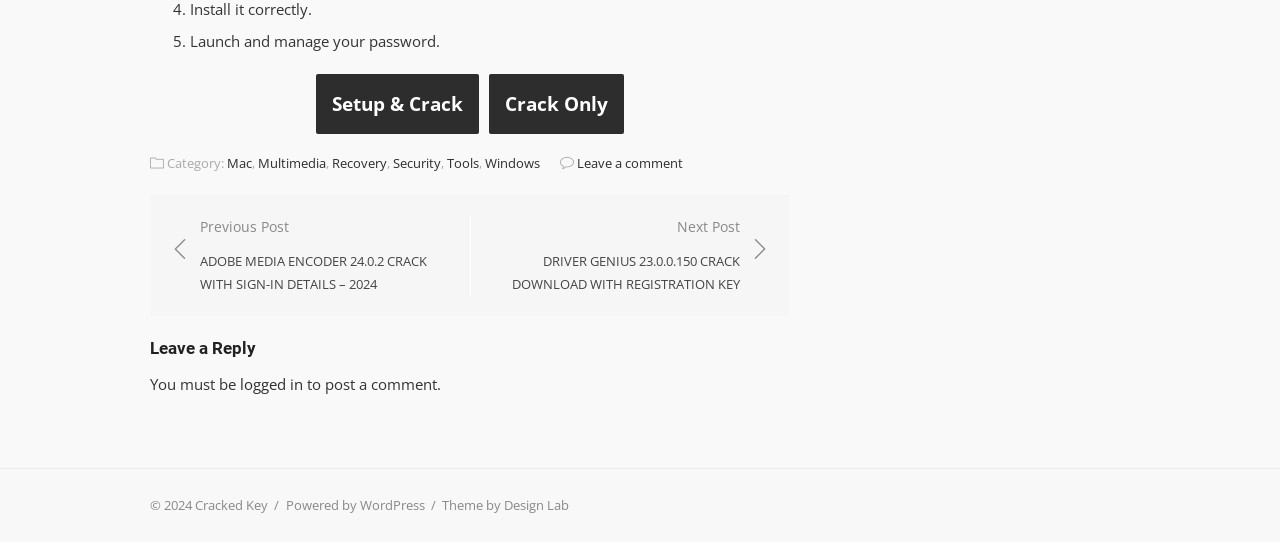Respond to the question with just a single word or phrase: 
What is required to post a comment?

Login